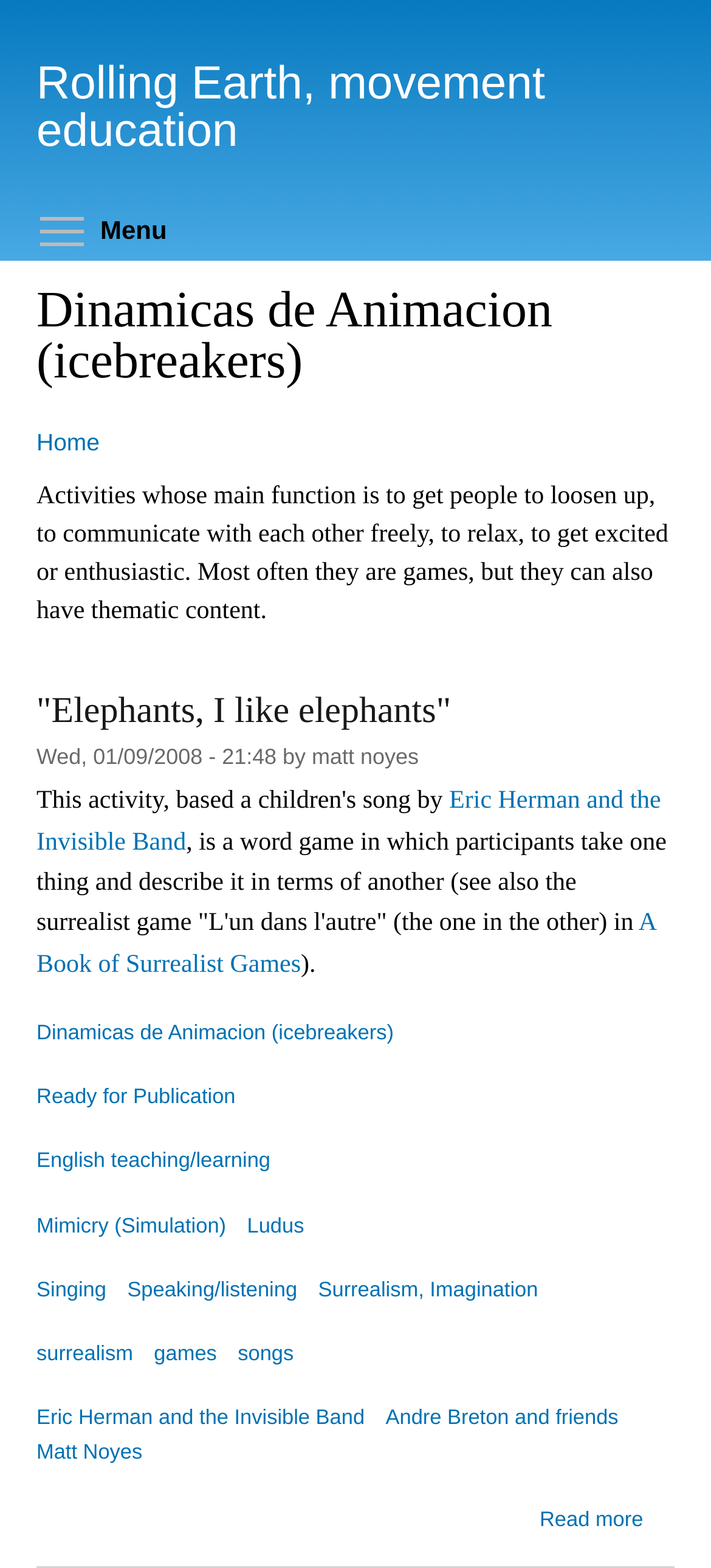Please give a succinct answer to the question in one word or phrase:
What is the title of the first article?

Elephants, I like elephants